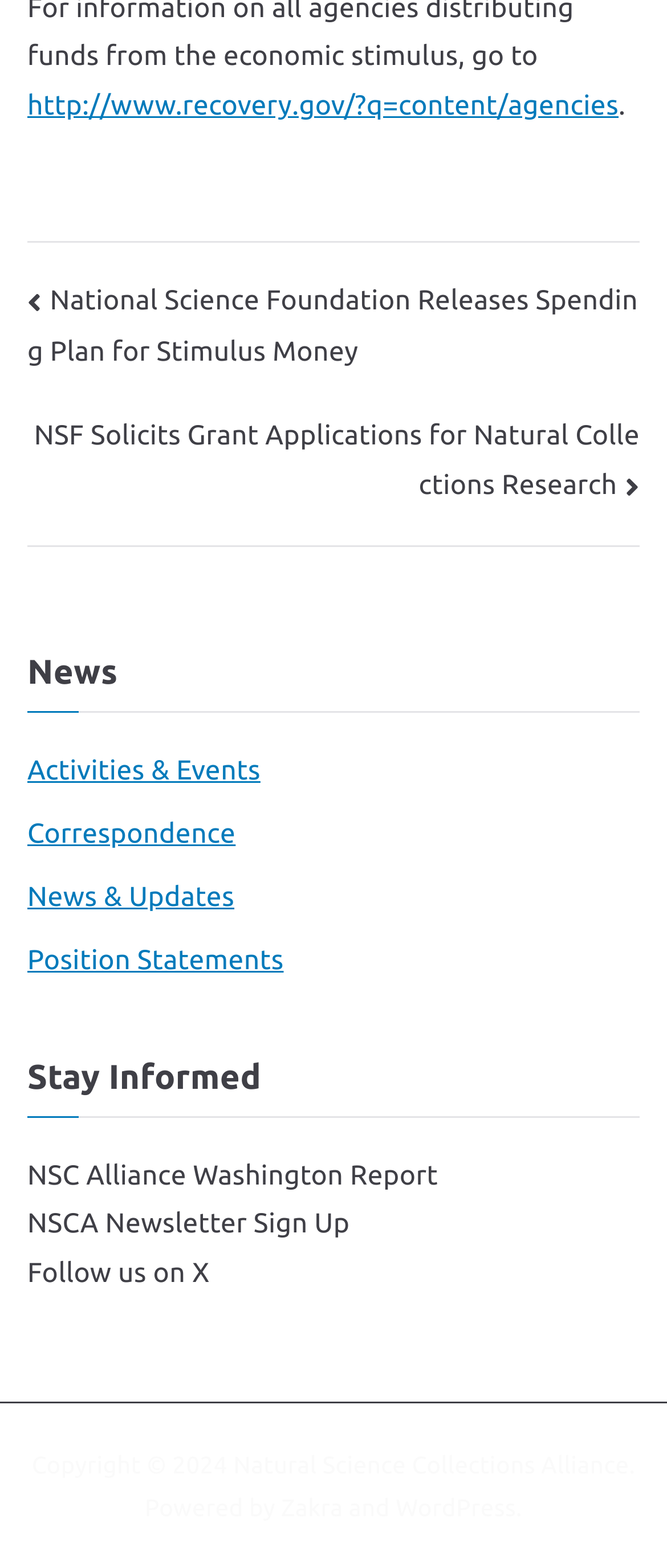Determine the bounding box coordinates of the clickable region to follow the instruction: "View post navigation".

[0.041, 0.154, 0.959, 0.349]